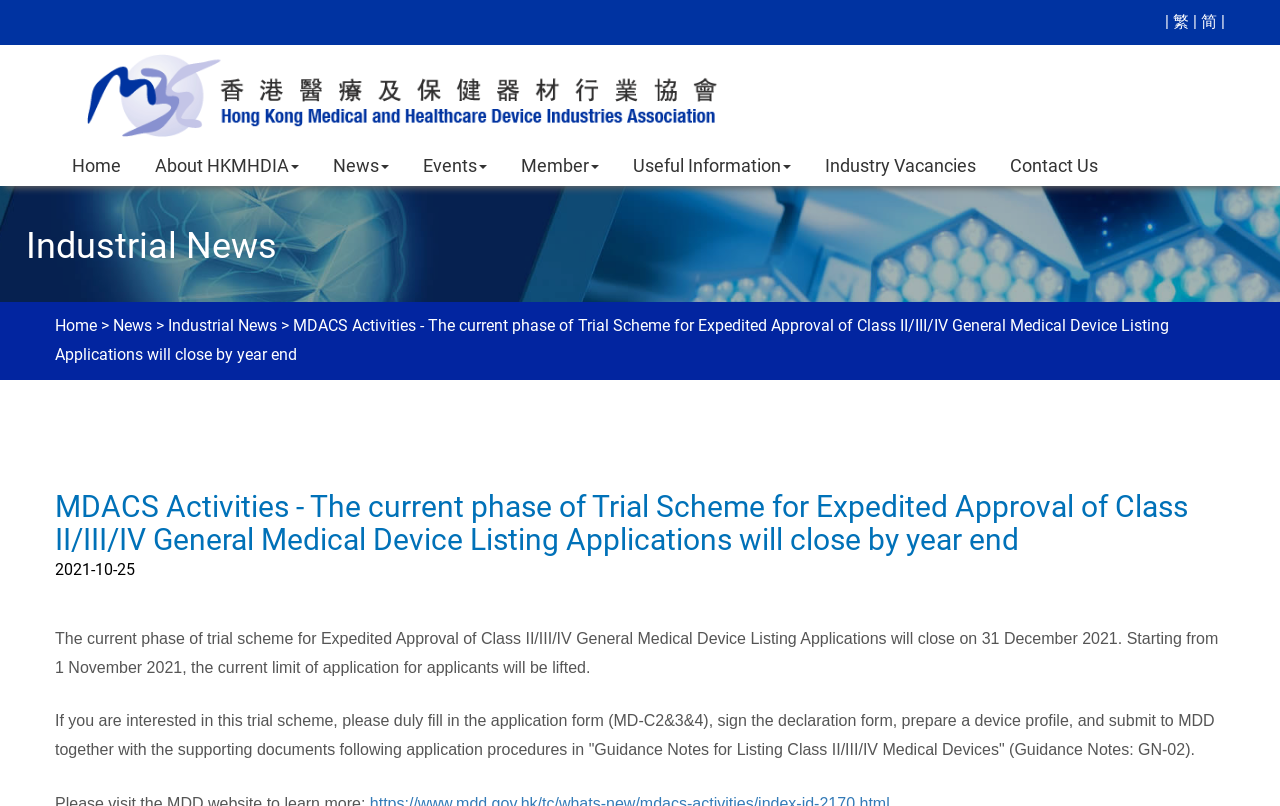Extract the bounding box coordinates for the UI element described as: "News".

[0.247, 0.181, 0.317, 0.231]